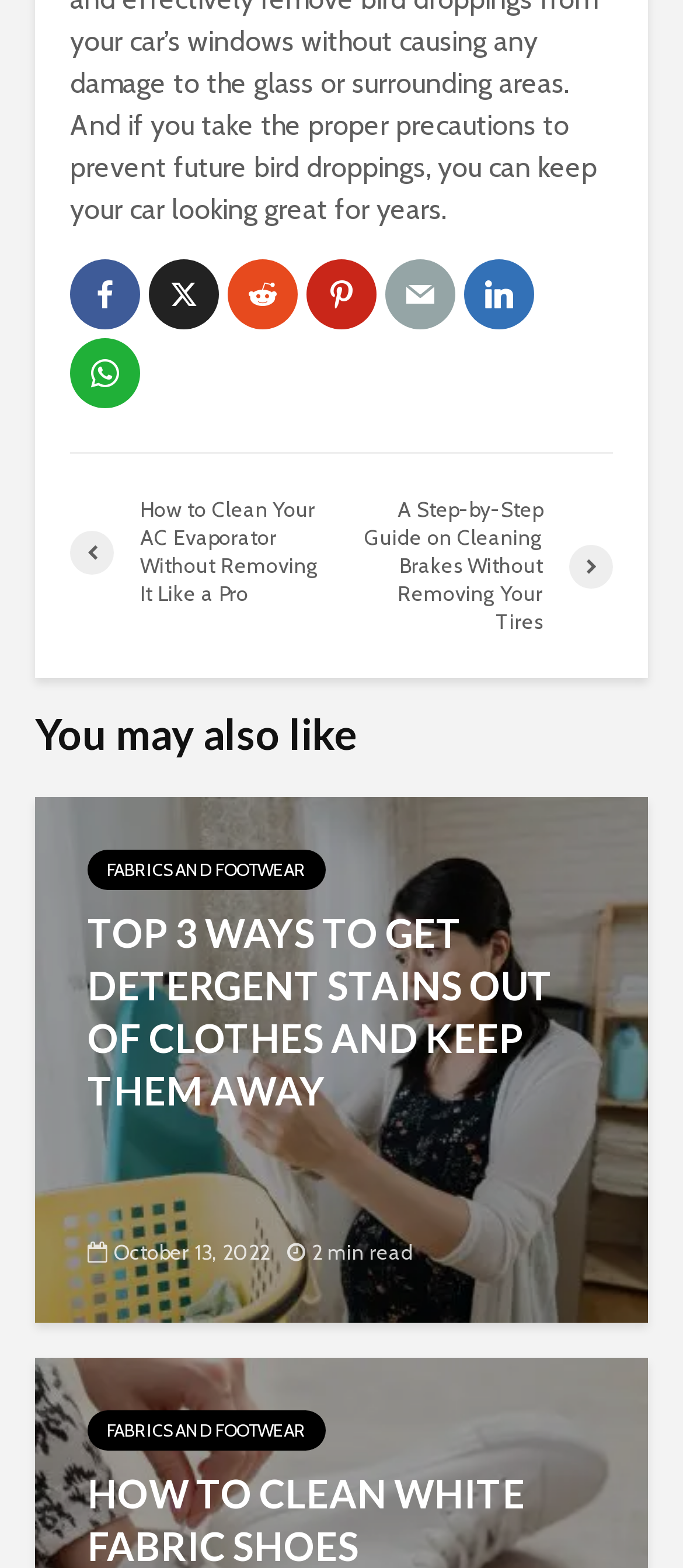Give a short answer using one word or phrase for the question:
How many links are there in the top section?

7